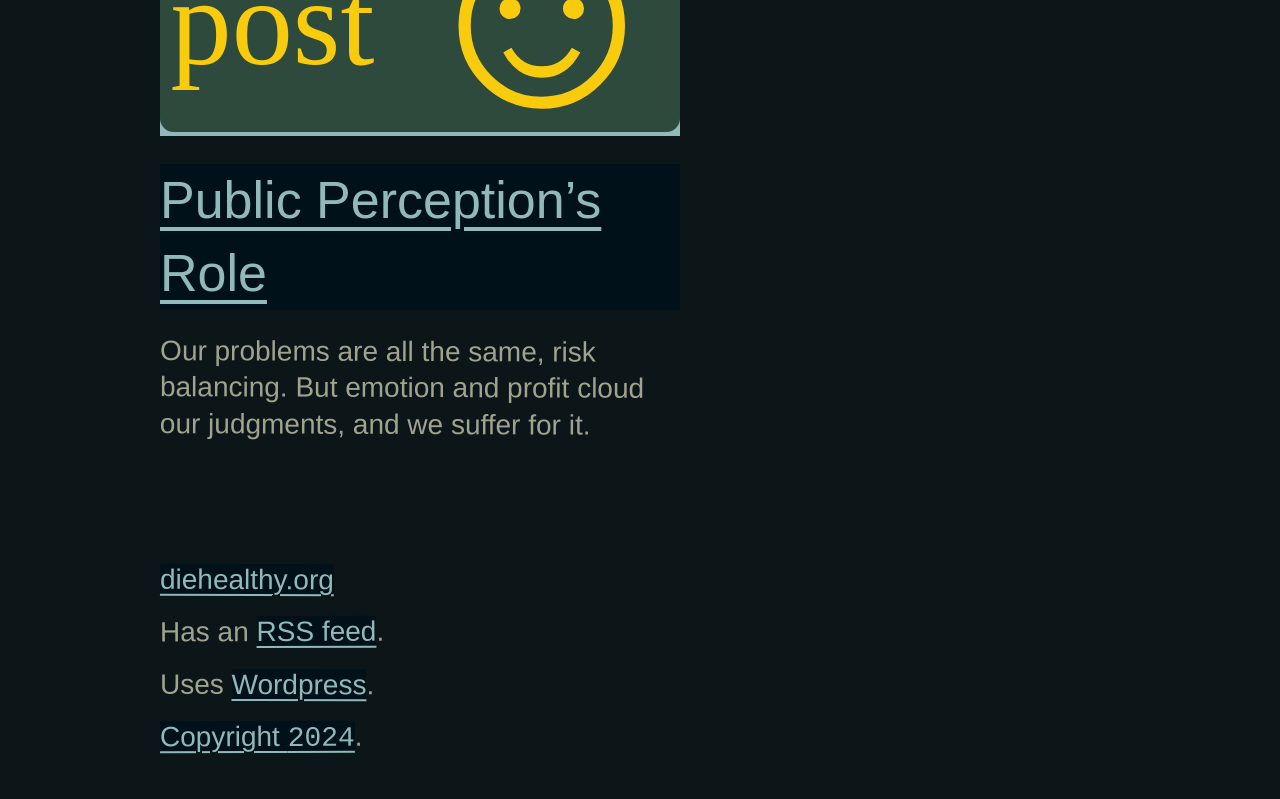Given the element description "Wordpress", identify the bounding box of the corresponding UI element.

[0.181, 0.837, 0.286, 0.876]